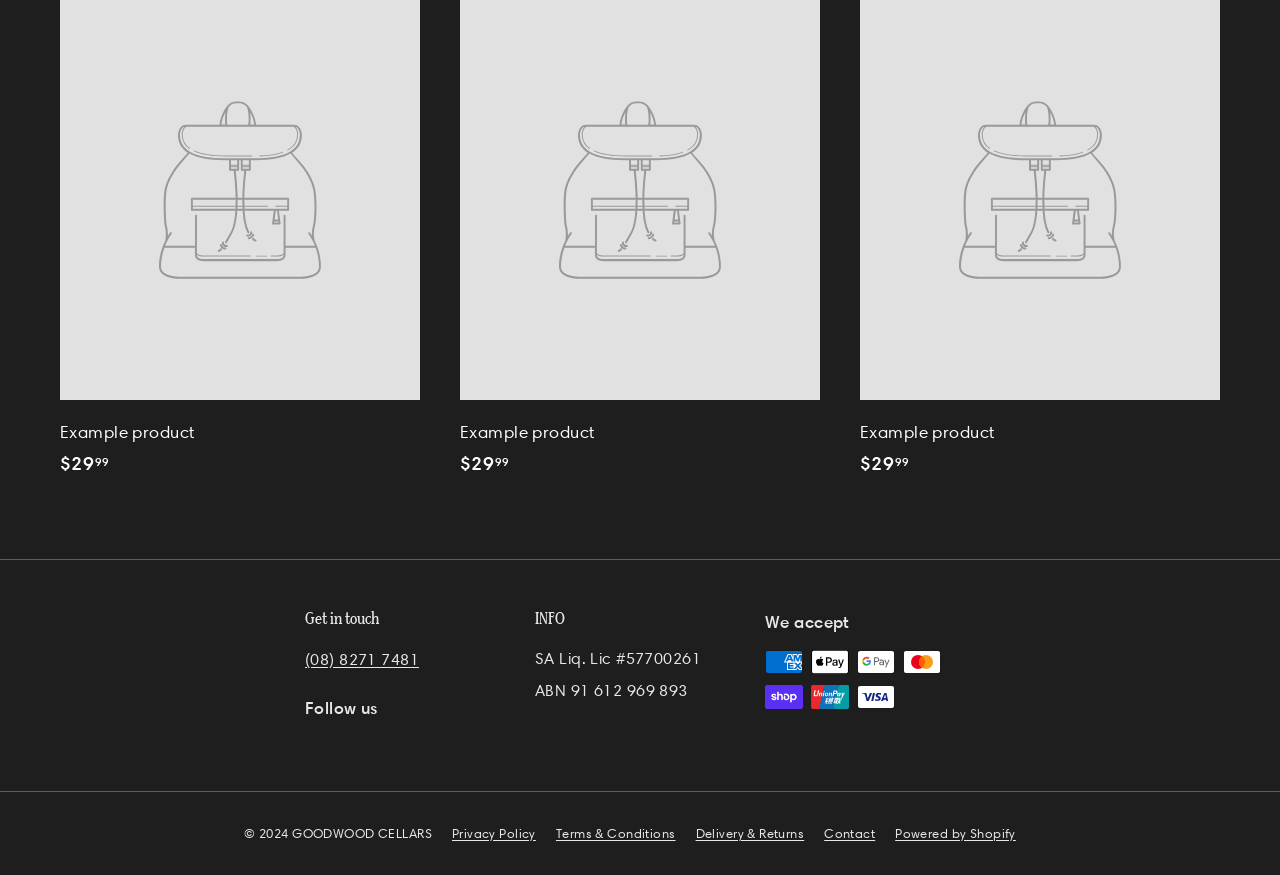What is the name of the platform that powers the website?
Provide an in-depth and detailed answer to the question.

The name of the platform that powers the website can be found at the bottom of the webpage, in a link element that reads 'Powered by Shopify'.